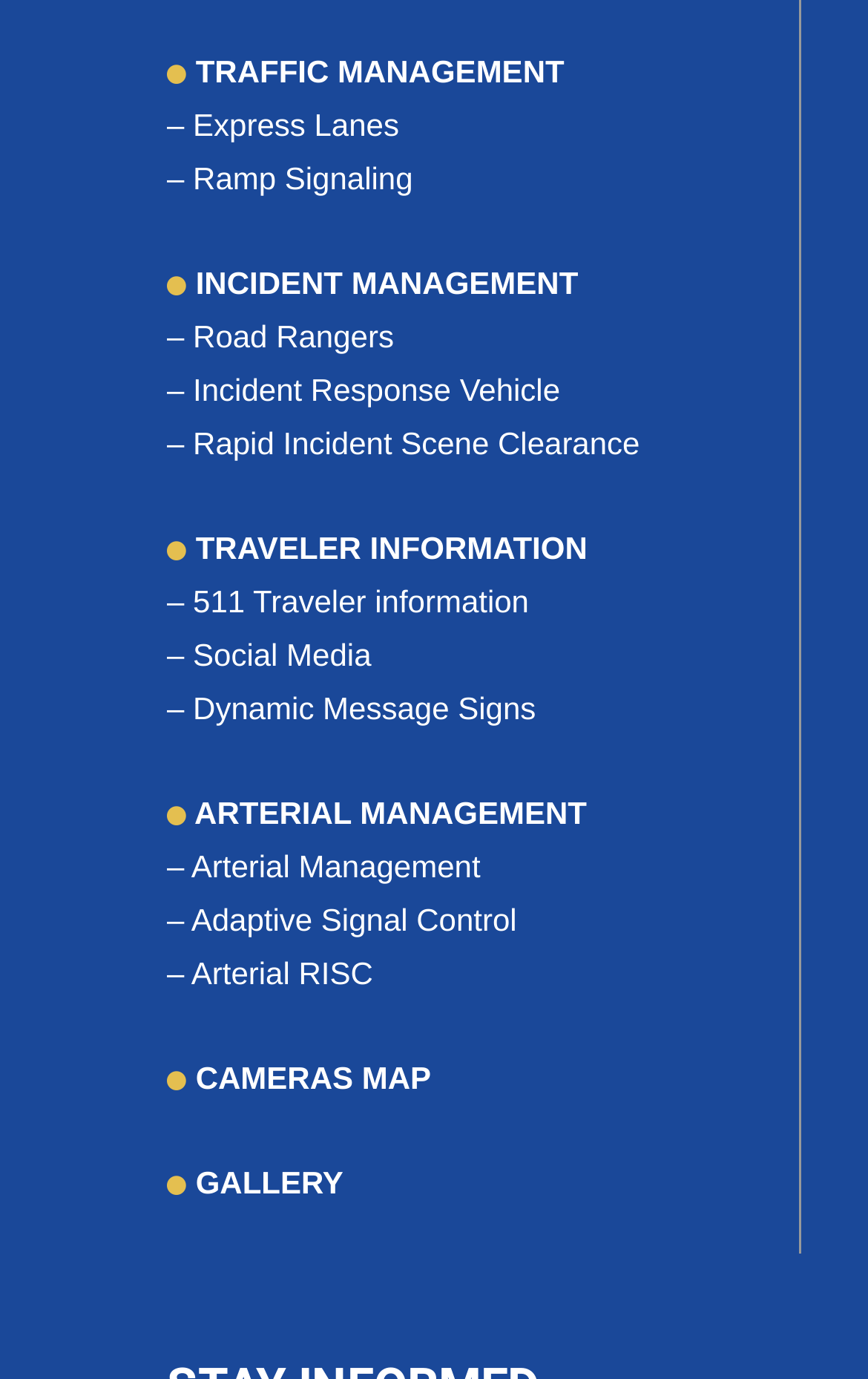Can you identify the bounding box coordinates of the clickable region needed to carry out this instruction: 'Learn about INCIDENT MANAGEMENT'? The coordinates should be four float numbers within the range of 0 to 1, stated as [left, top, right, bottom].

[0.215, 0.193, 0.666, 0.218]